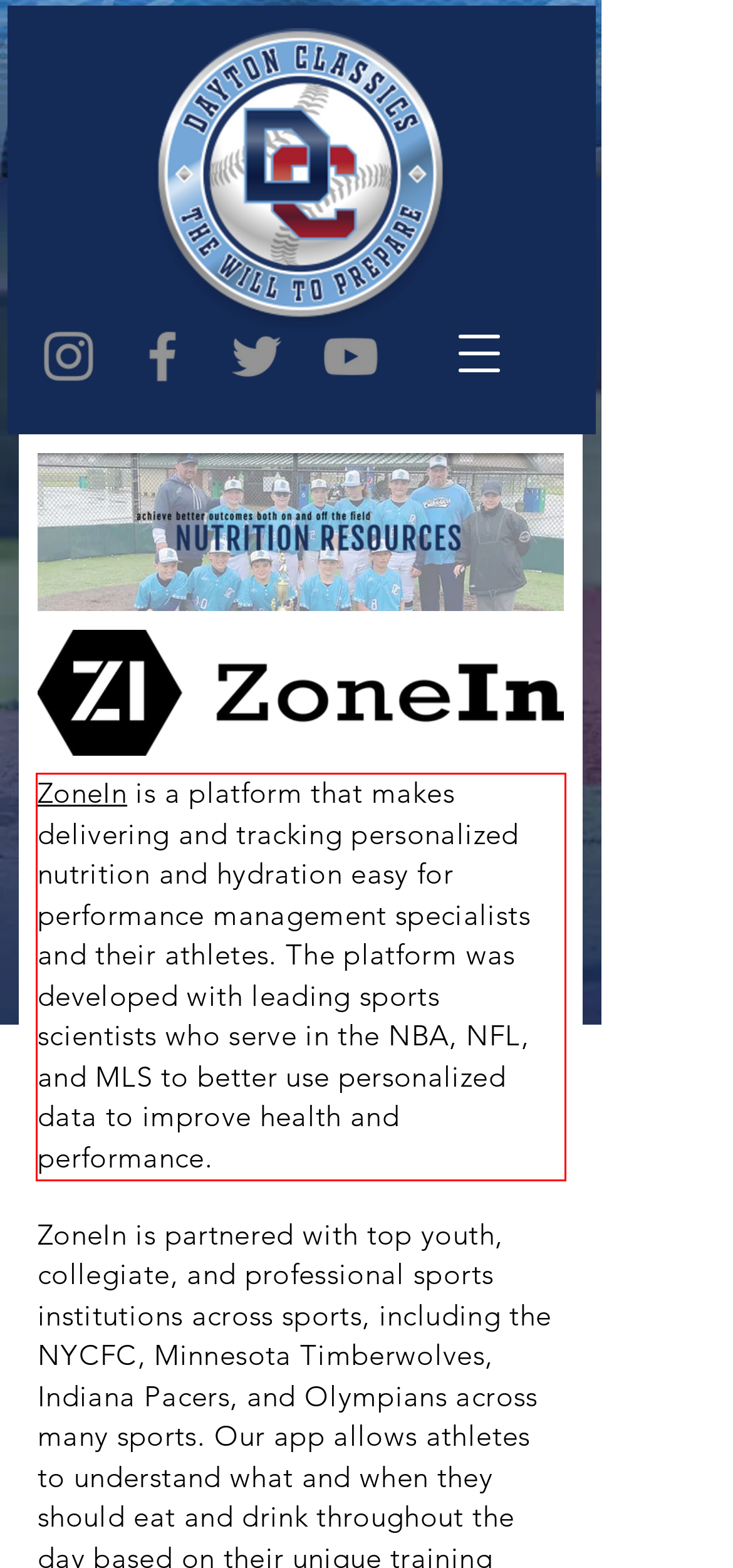Please look at the webpage screenshot and extract the text enclosed by the red bounding box.

ZoneIn is a platform that makes delivering and tracking personalized nutrition and hydration easy for performance management specialists and their athletes. The platform was developed with leading sports scientists who serve in the NBA, NFL, and MLS to better use personalized data to improve health and performance.